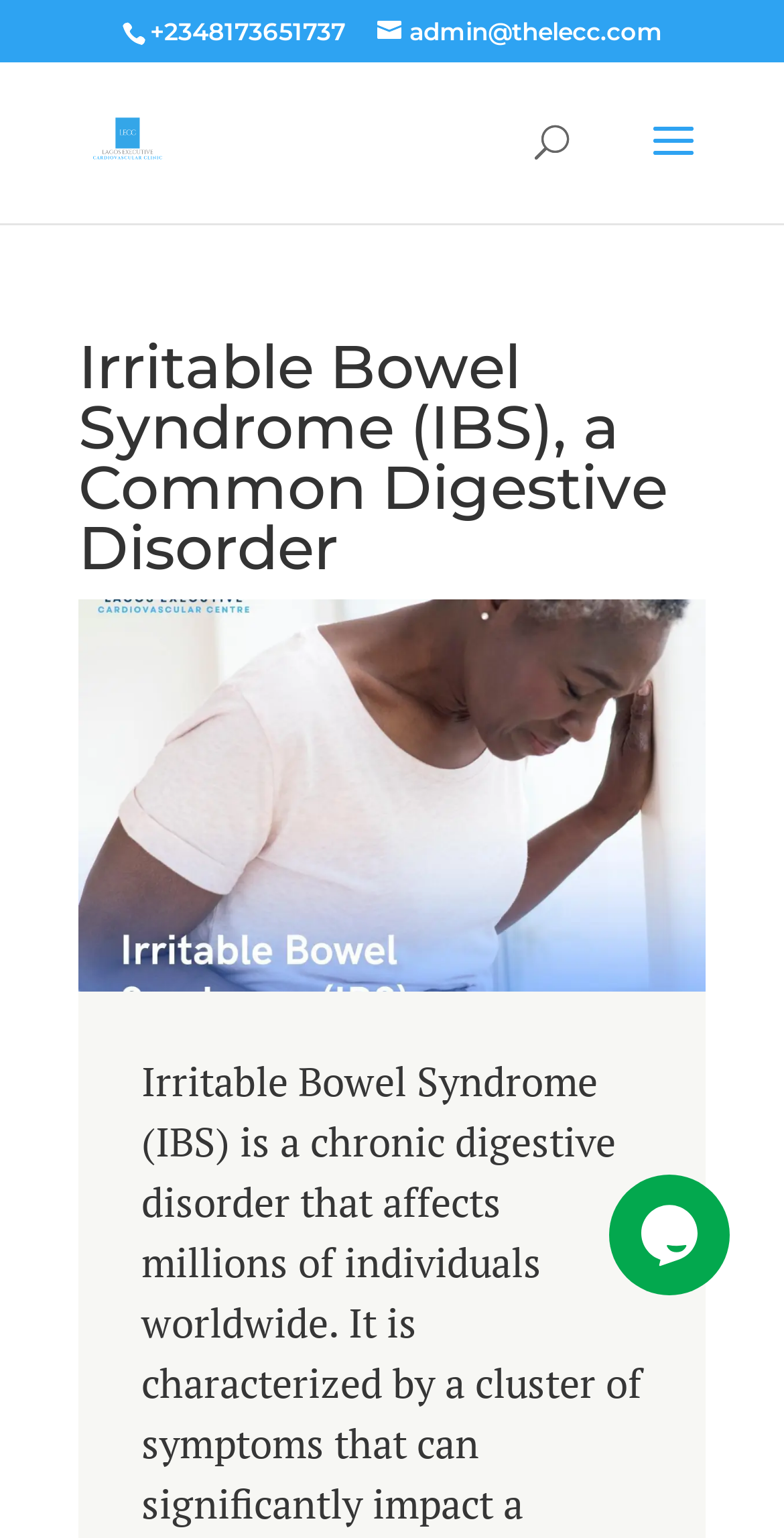What is the phone number on the webpage?
Please interpret the details in the image and answer the question thoroughly.

I found the phone number by looking at the StaticText element with the bounding box coordinates [0.191, 0.01, 0.44, 0.03], which contains the text '+2348173651737'.